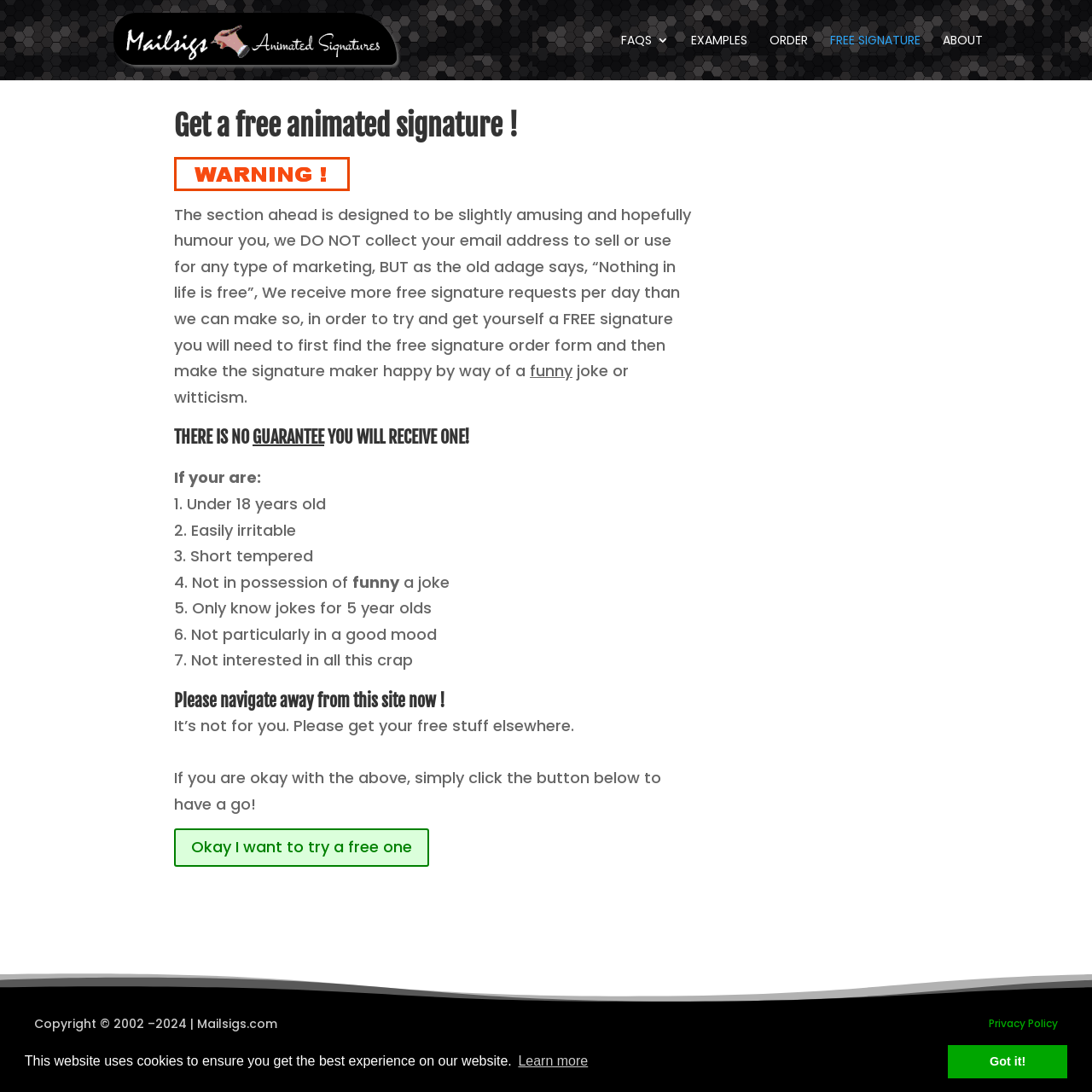Answer the following in one word or a short phrase: 
What is the condition to receive a free signature?

Make the signature maker happy